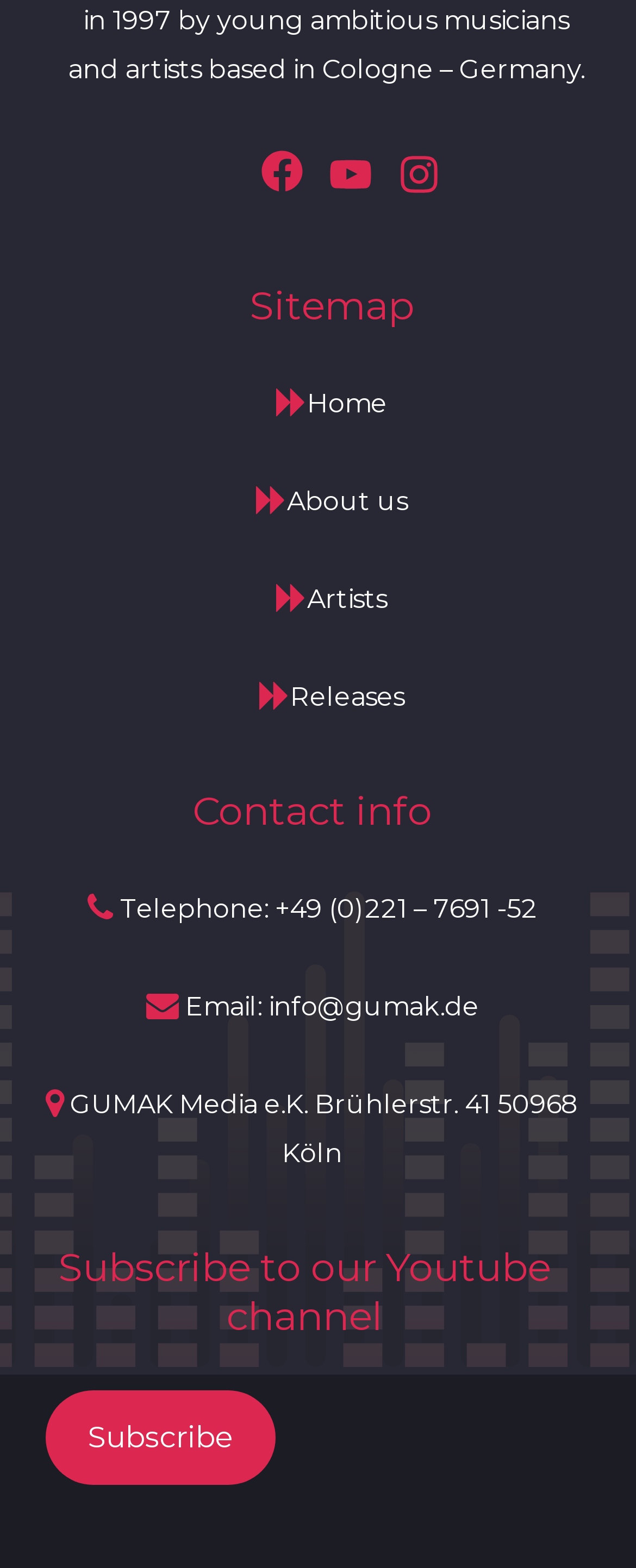Using the description: "Instagram", determine the UI element's bounding box coordinates. Ensure the coordinates are in the format of four float numbers between 0 and 1, i.e., [left, top, right, bottom].

[0.62, 0.103, 0.697, 0.133]